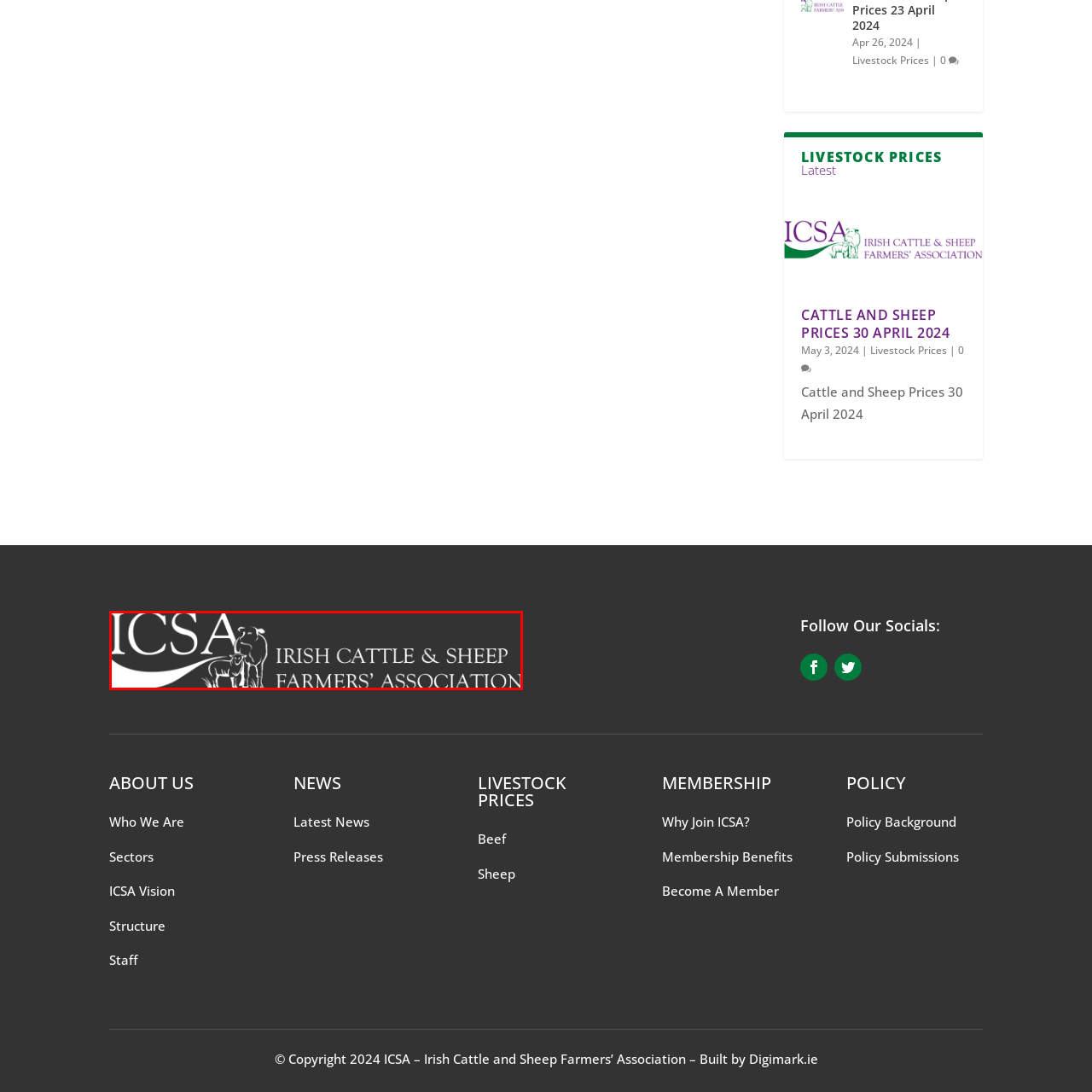Generate a detailed caption for the content inside the red bounding box.

The image prominently displays the logo of the Irish Cattle and Sheep Farmers’ Association (ICSA). The logo features a stylized representation of a cow and a sheep, symbolizing the association's focus on livestock farming. Above the imagery, the acronym "ICSA" is highlighted, followed by the full name of the organization: "Irish Cattle & Sheep Farmers’ Association." This logo conveys the association's commitment to supporting farmers within Ireland's cattle and sheep farming sectors, showcasing both professionalism and pride in agricultural heritage. The design features a balanced combination of text and imagery, creating a clear and recognizable identity for the organization.